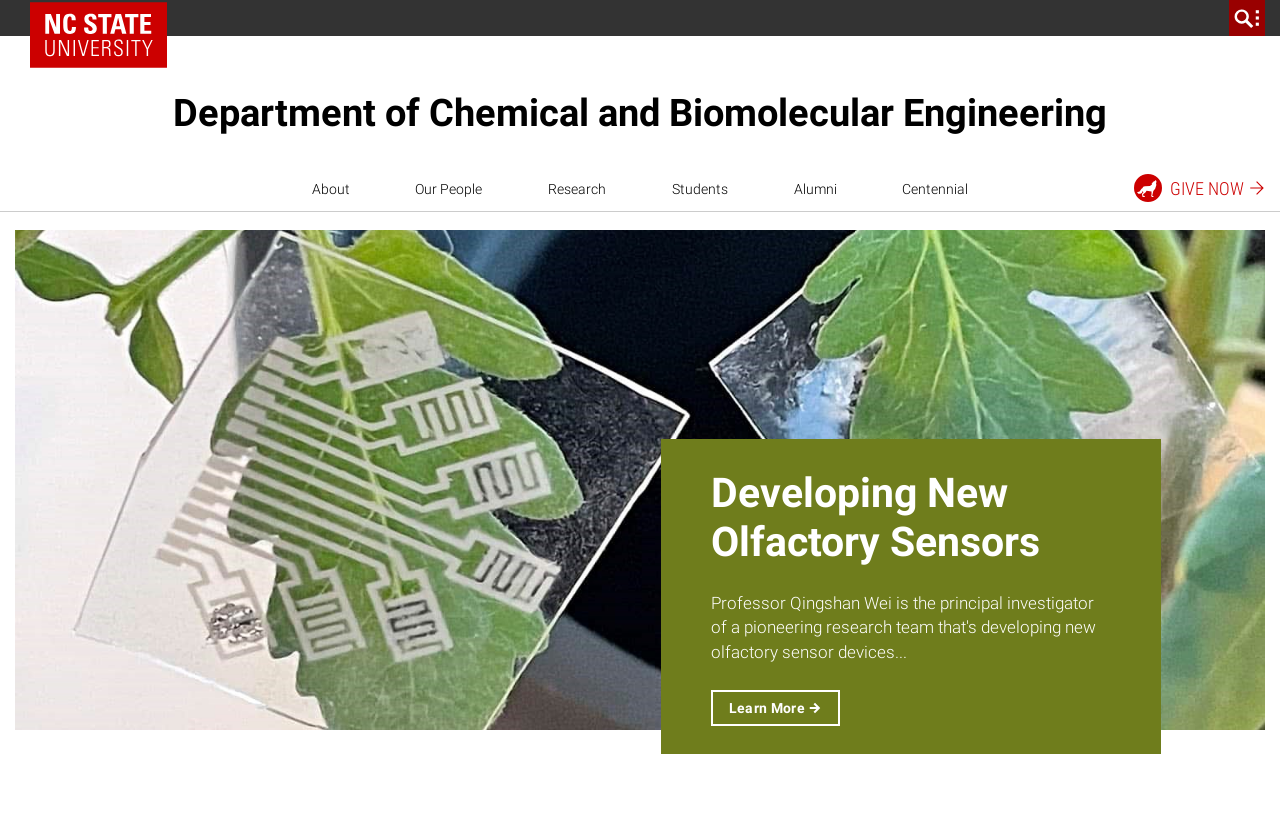Please identify the bounding box coordinates of the element on the webpage that should be clicked to follow this instruction: "Learn more about developing new olfactory sensors". The bounding box coordinates should be given as four float numbers between 0 and 1, formatted as [left, top, right, bottom].

[0.555, 0.839, 0.656, 0.883]